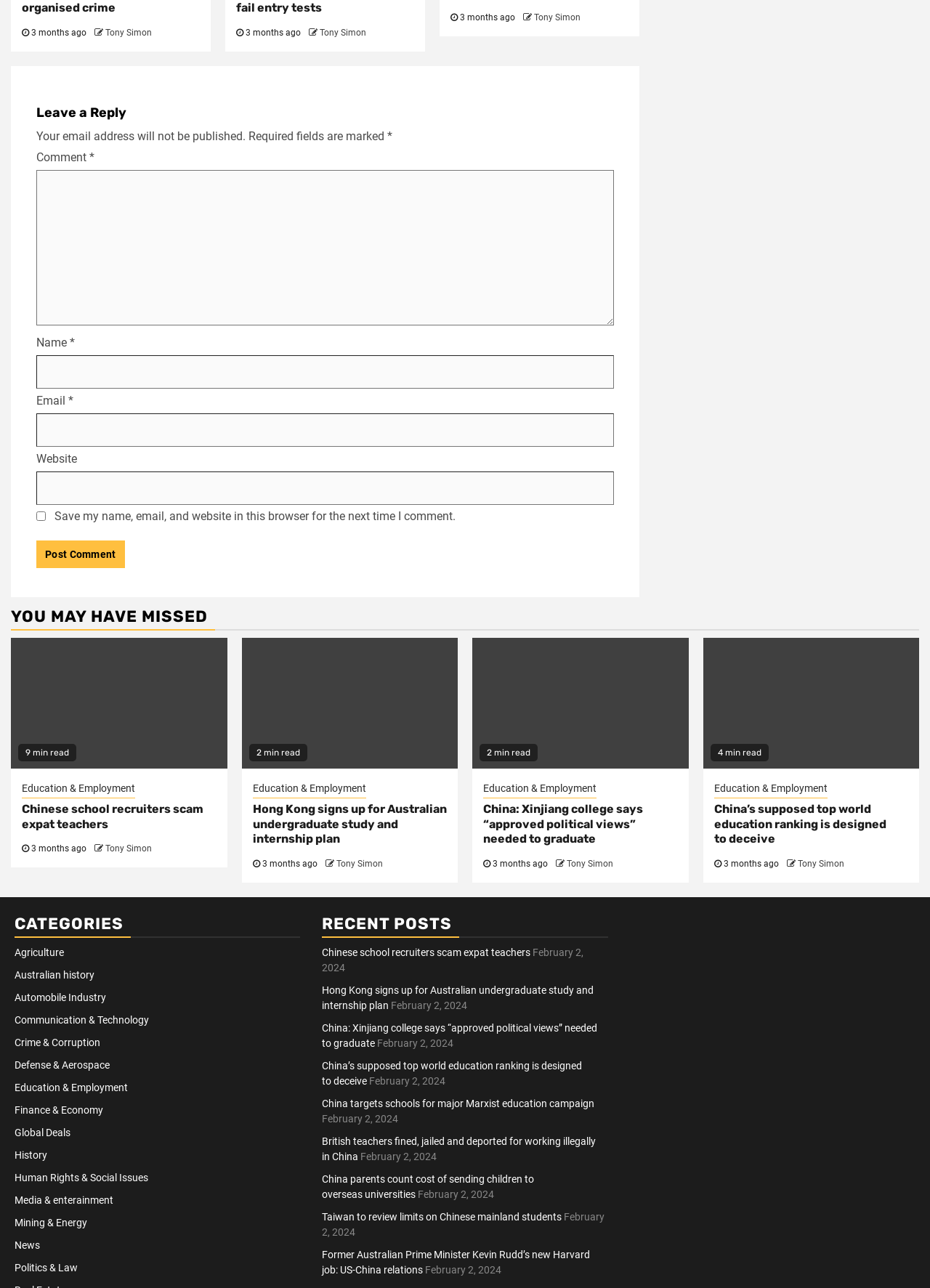Determine the bounding box coordinates for the HTML element mentioned in the following description: "parent_node: Website name="url"". The coordinates should be a list of four floats ranging from 0 to 1, represented as [left, top, right, bottom].

[0.039, 0.366, 0.66, 0.392]